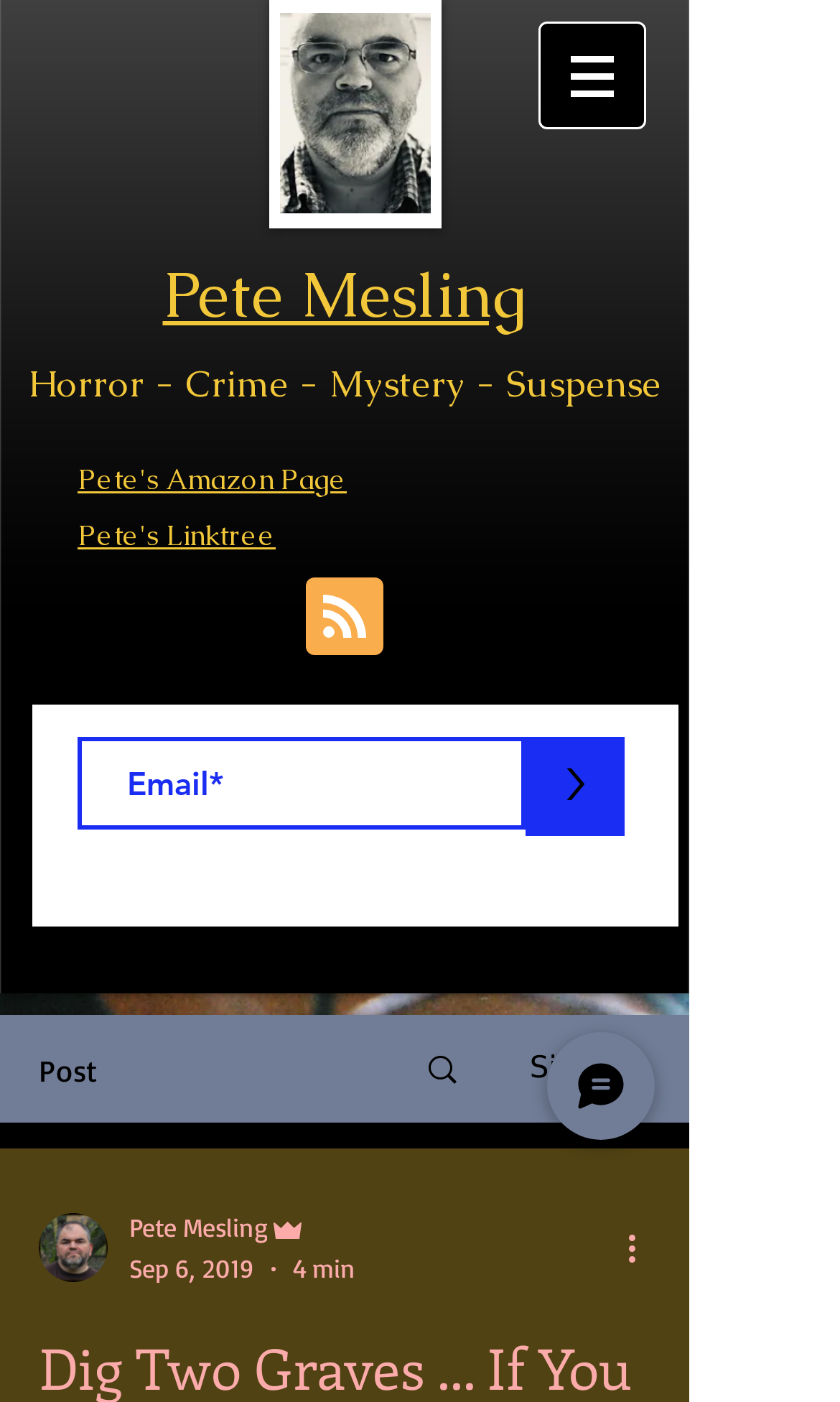Please identify the primary heading on the webpage and return its text.

Dig Two Graves ... If You Dare!